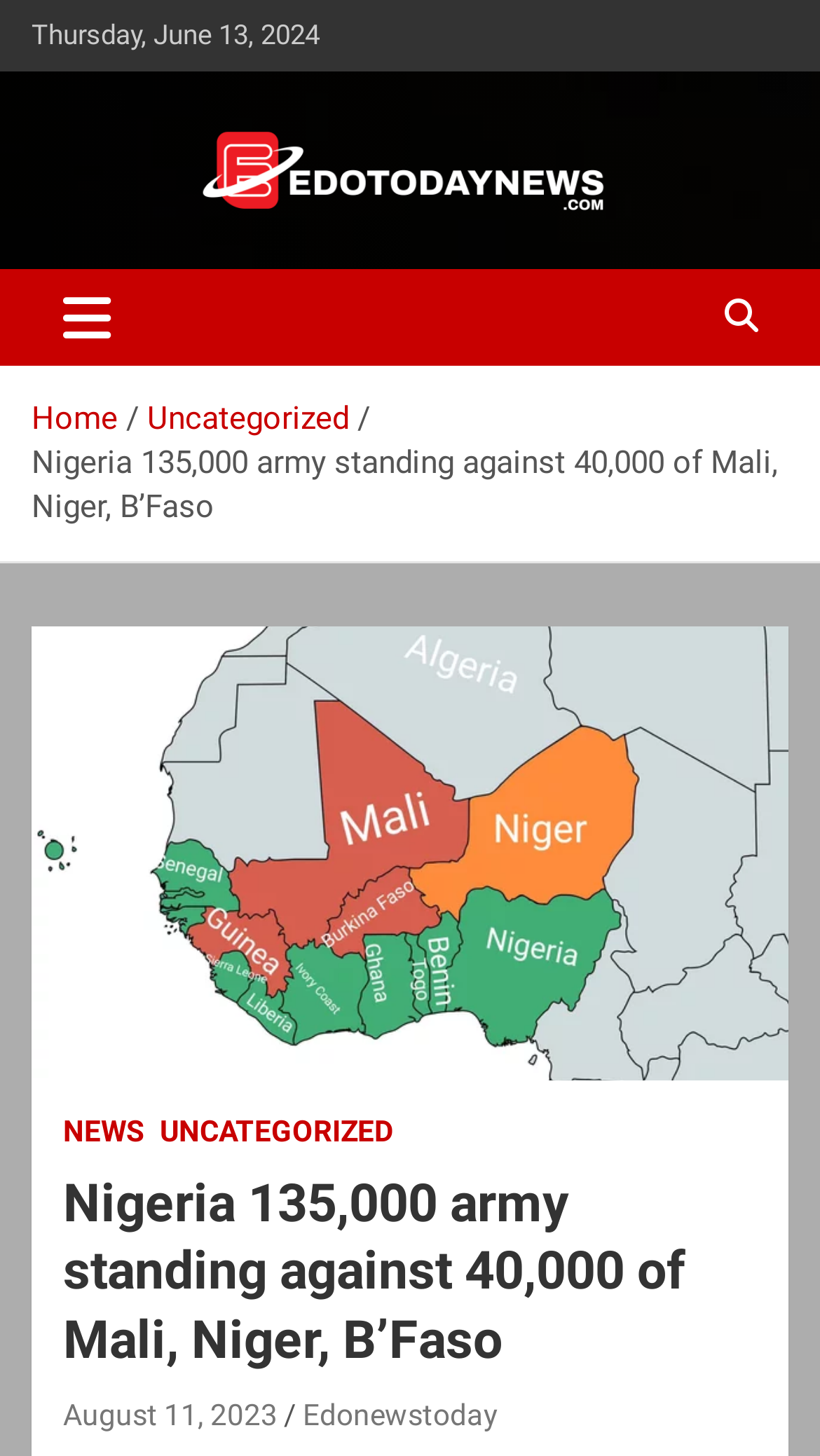How many links are in the navigation section?
Please give a detailed and elaborate explanation in response to the question.

I found the navigation section by looking at the top-middle part of the webpage, where I saw a navigation element with three links: 'Home', 'Uncategorized', and another link.